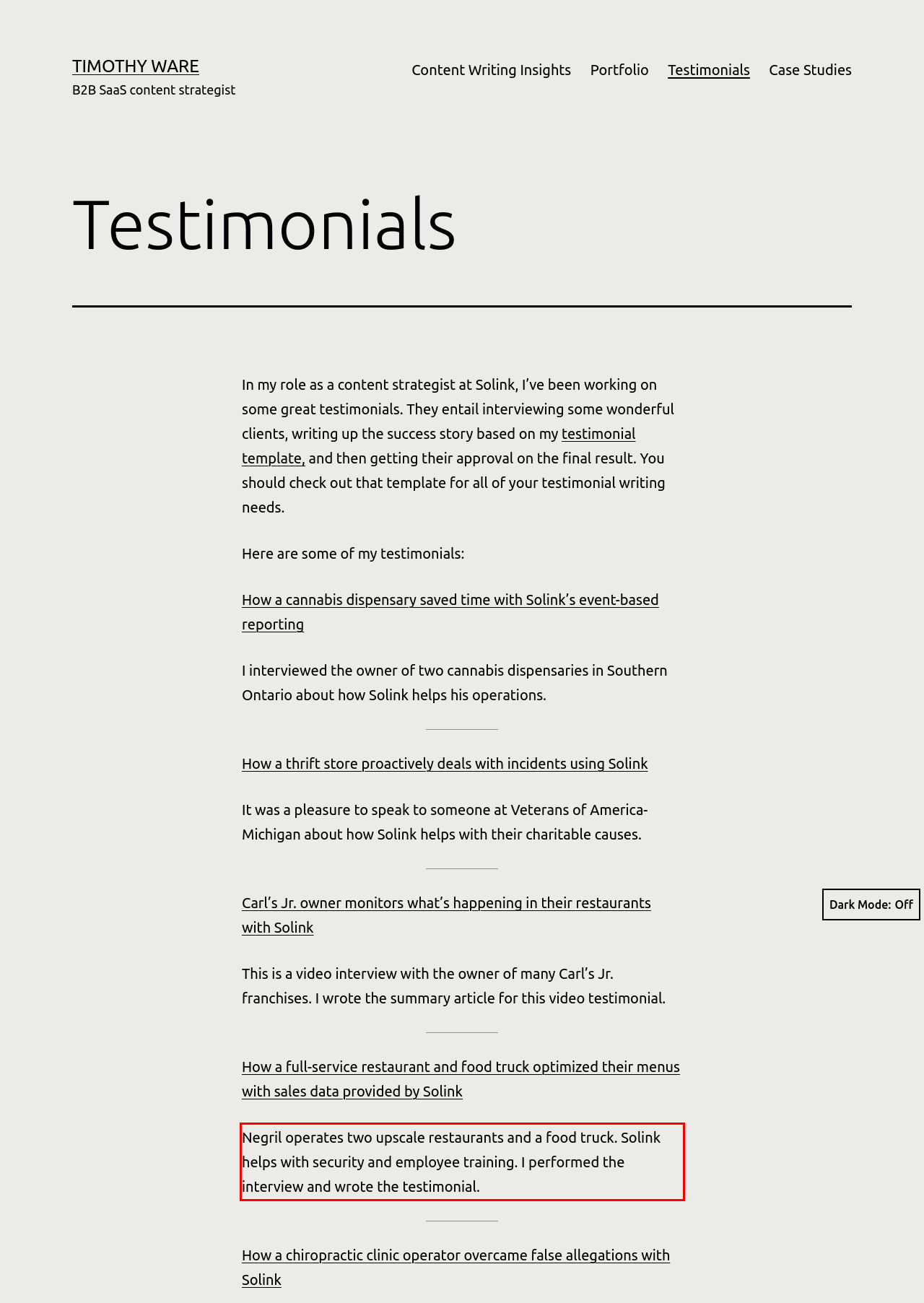Locate the red bounding box in the provided webpage screenshot and use OCR to determine the text content inside it.

Negril operates two upscale restaurants and a food truck. Solink helps with security and employee training. I performed the interview and wrote the testimonial.